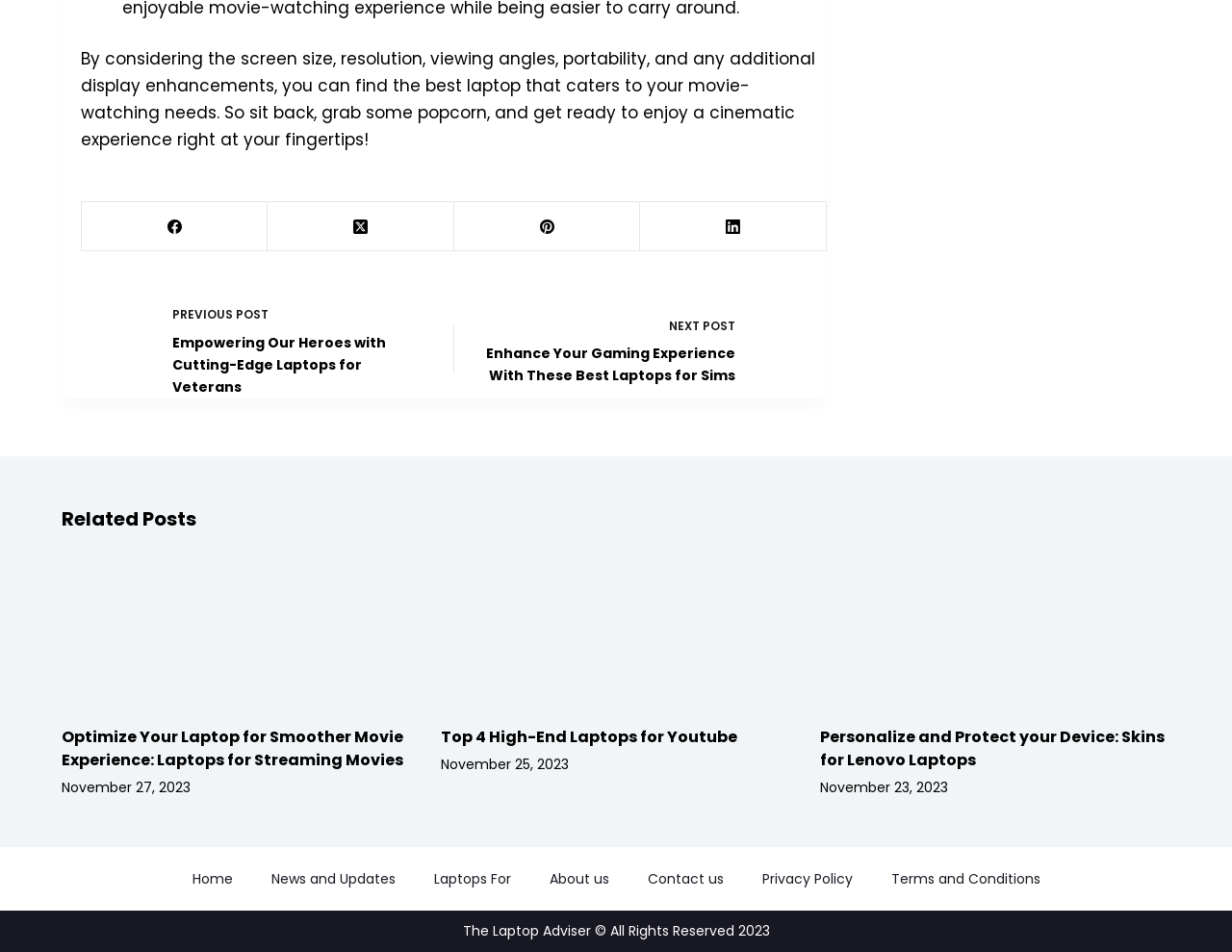What is the topic of the webpage?
Please analyze the image and answer the question with as much detail as possible.

Based on the content of the webpage, it appears to be focused on laptops, with articles and links related to laptop usage, such as movie-watching, gaming, and streaming.